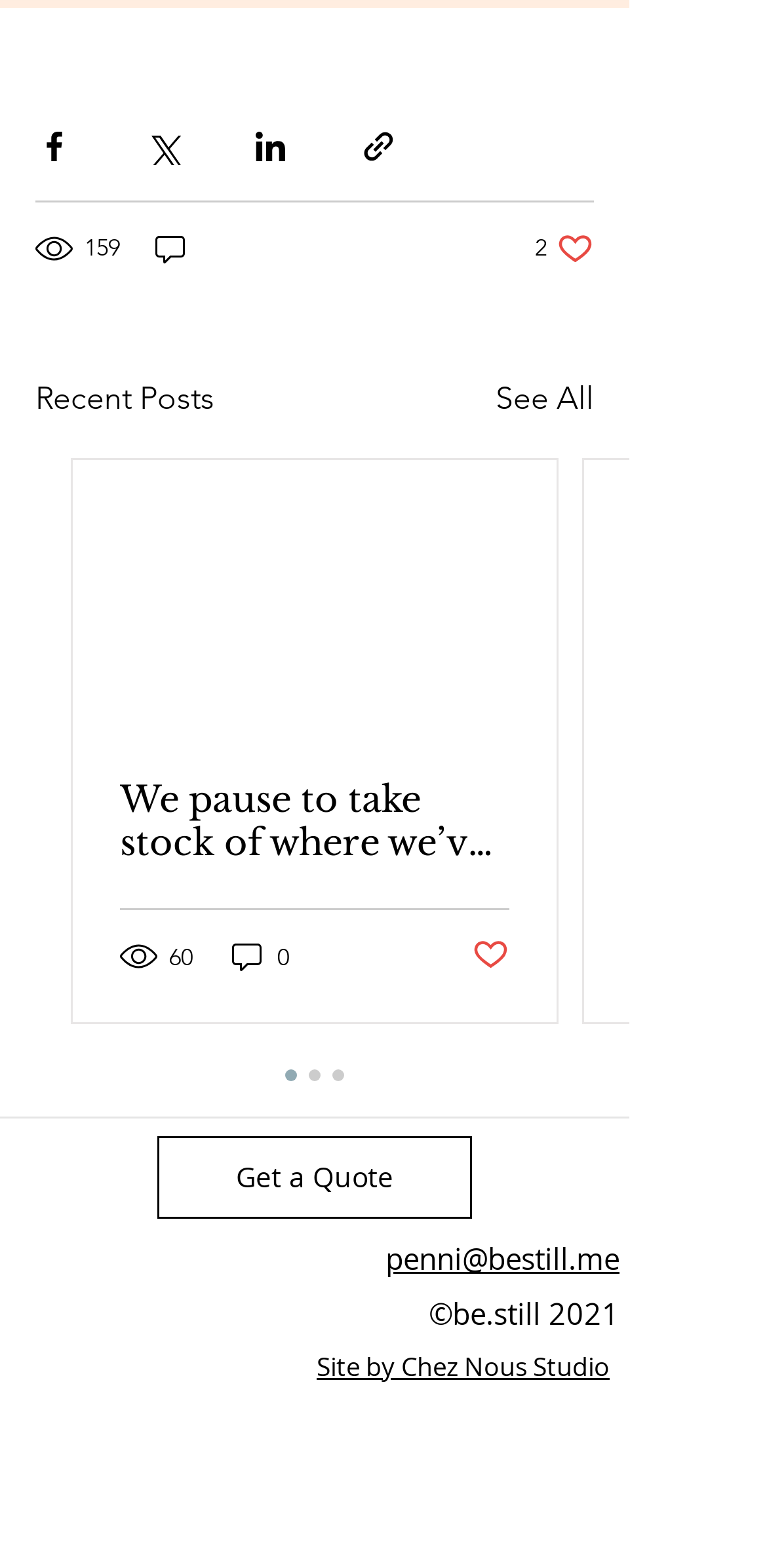What is the purpose of the 'Get a Quote' link?
Please provide a single word or phrase based on the screenshot.

Requesting a quote